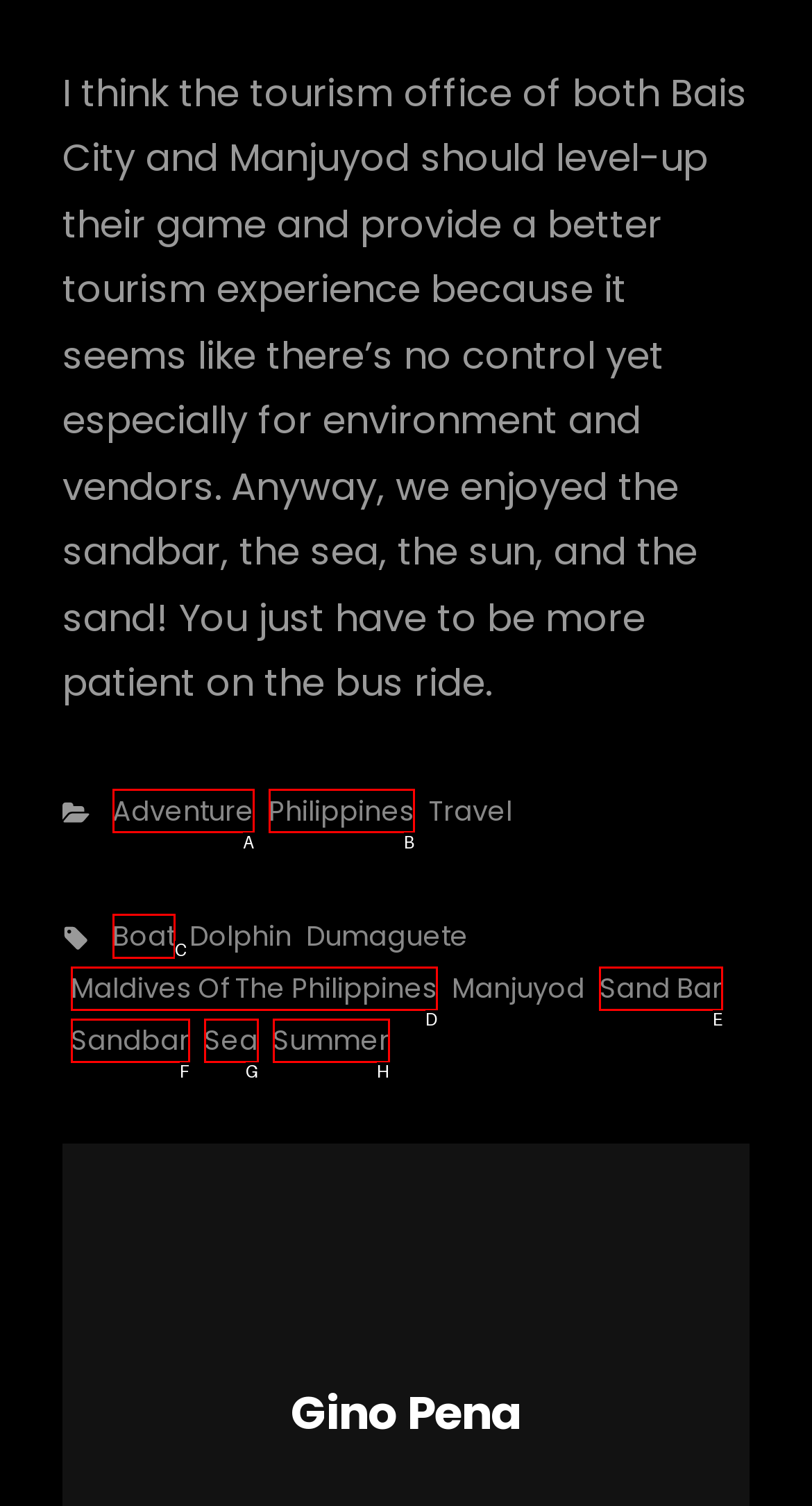From the available options, which lettered element should I click to complete this task: Explore the 'Sand Bar' link?

E